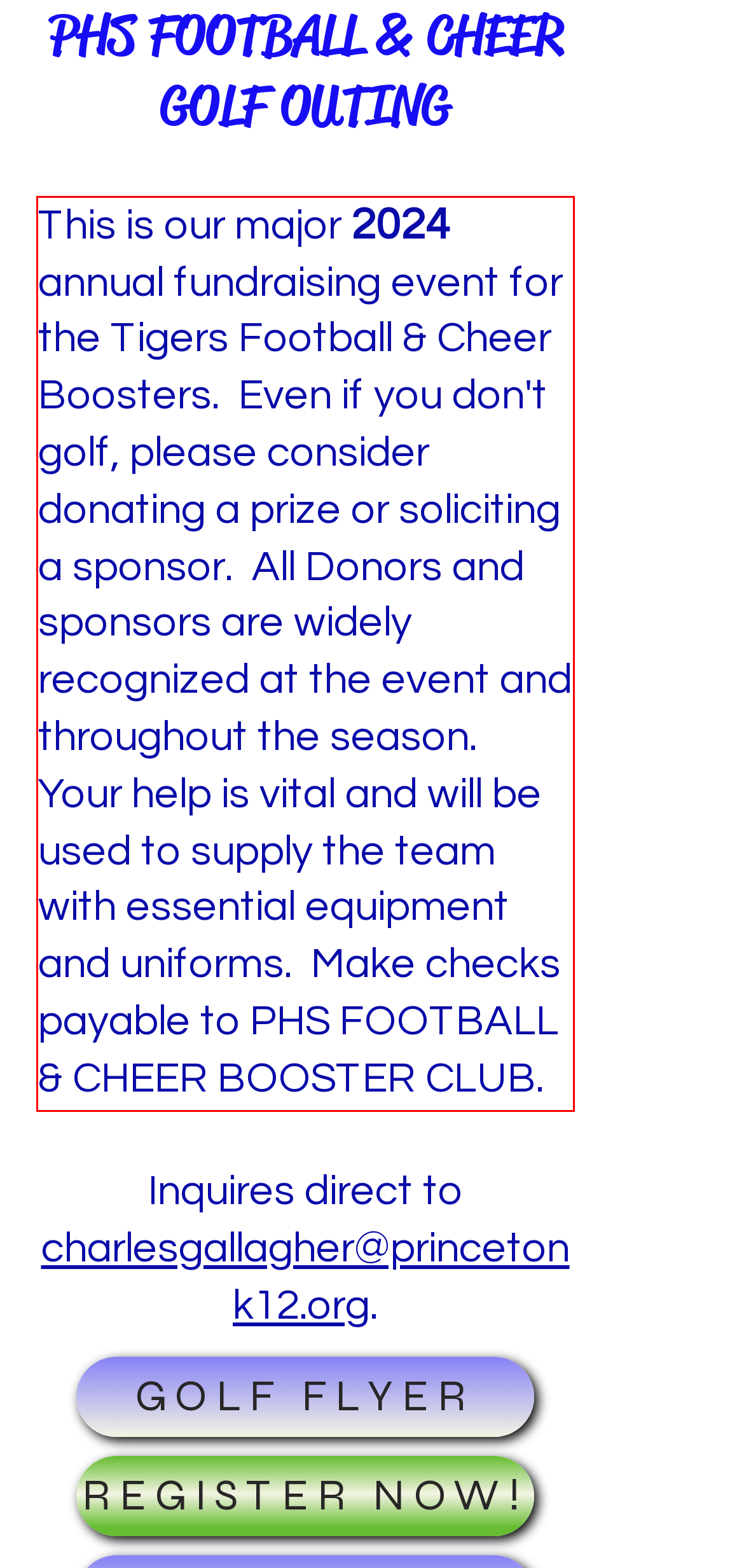Within the screenshot of the webpage, there is a red rectangle. Please recognize and generate the text content inside this red bounding box.

This is our major 2024 annual fundraising event for the Tigers Football & Cheer Boosters. Even if you don't golf, please consider donating a prize or soliciting a sponsor. All Donors and sponsors are widely recognized at the event and throughout the season. Your help is vital and will be used to supply the team with essential equipment and uniforms. Make checks payable to PHS FOOTBALL & CHEER BOOSTER CLUB.